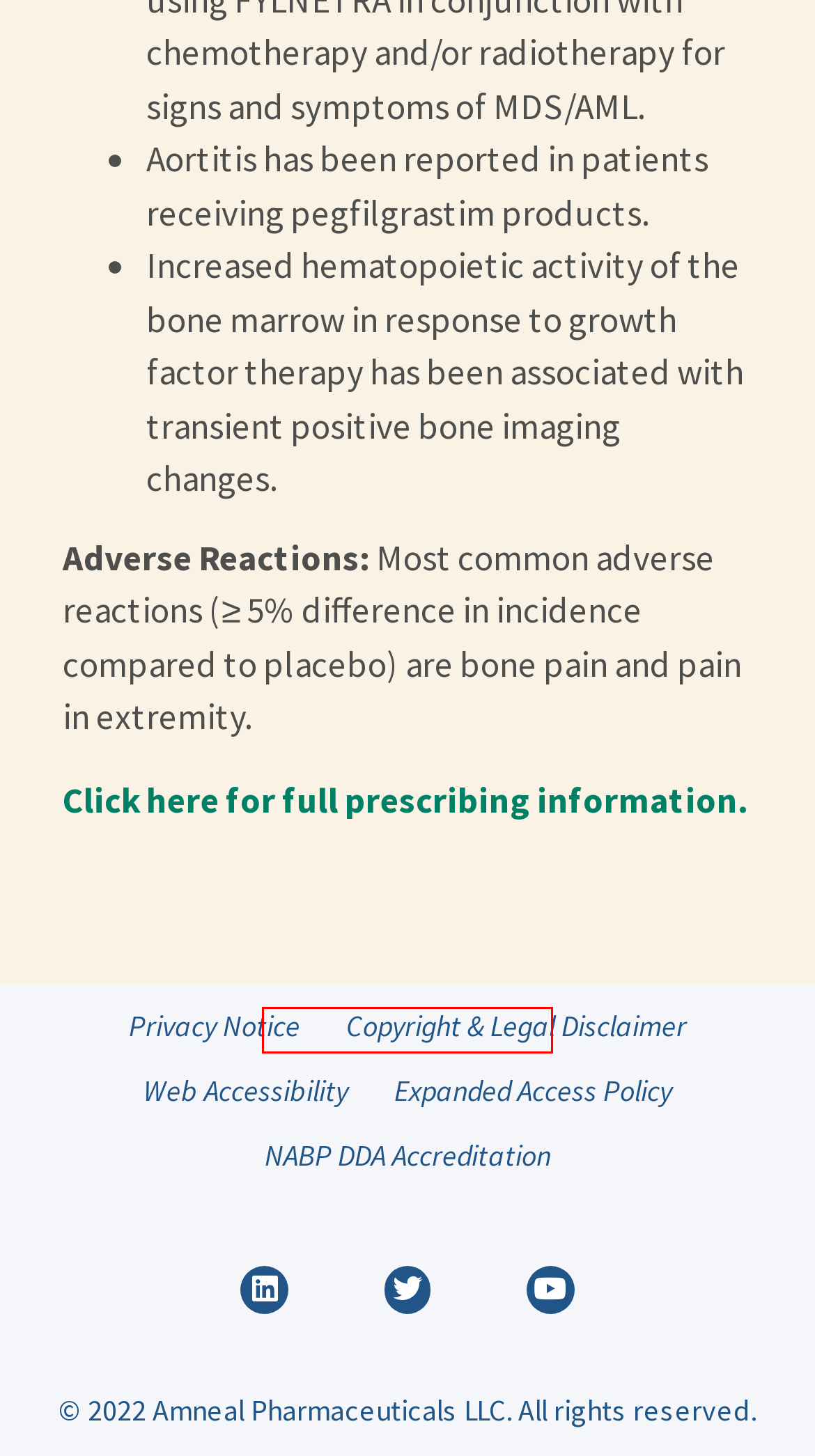A screenshot of a webpage is given, marked with a red bounding box around a UI element. Please select the most appropriate webpage description that fits the new page after clicking the highlighted element. Here are the candidates:
A. Copyright & Legal Disclaimer - Amneal Pharmaceuticals
B. Hematopoietic Stem Cell Transplantation | Fylnetra®
C. DailyMed - FYLNETRA- pegfilgrastim injection
D. Full Prescribing Info | Fylnetra®
E. NABP Drug Distributor Accreditation - Amneal Pharmaceuticals
F. Privacy Notice - Amneal Pharmaceuticals
G. Expanded Access Policy – KSHN014 - Amneal Pharmaceuticals
H. Accessibility Statement - Amneal Pharmaceuticals

E